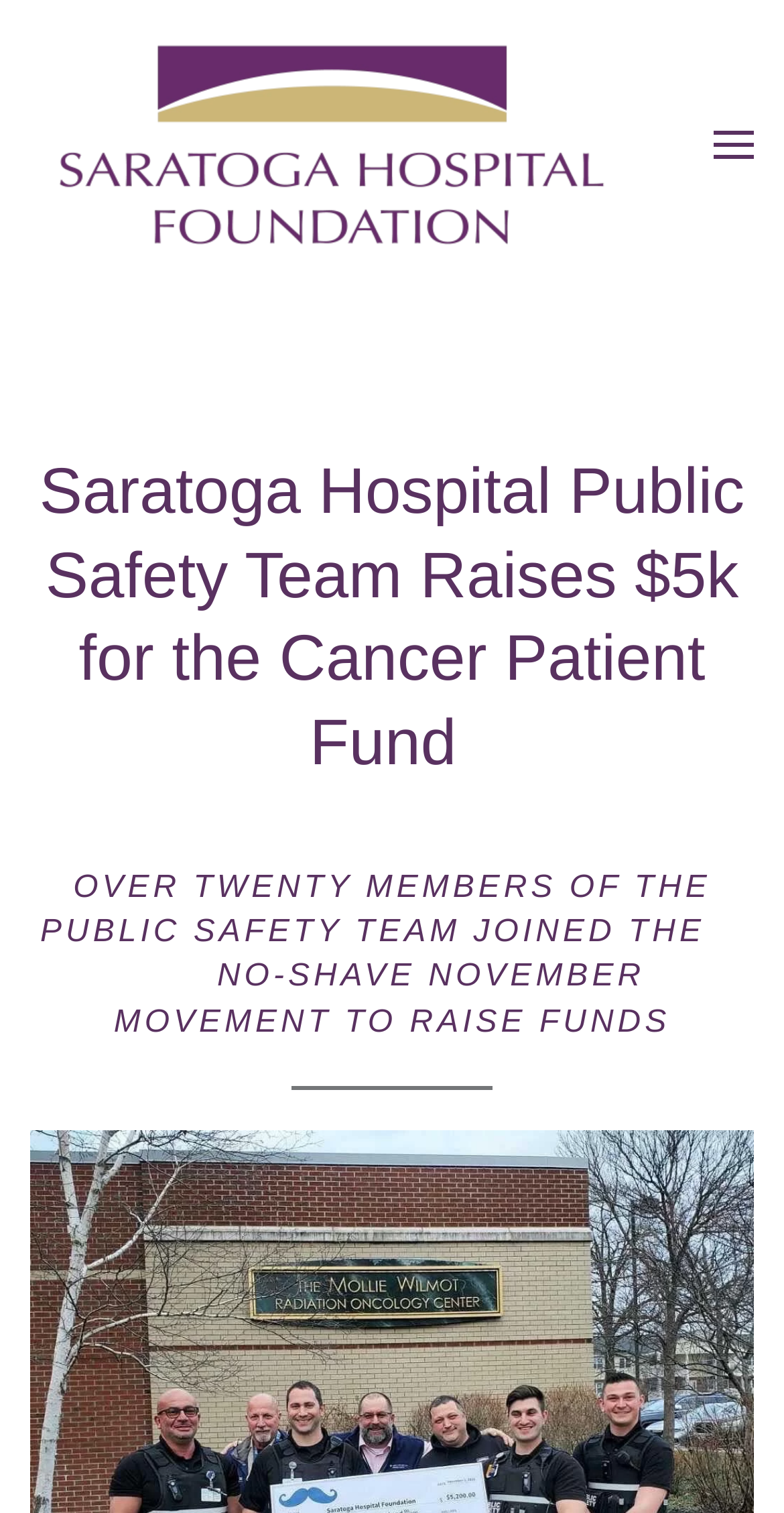Provide the bounding box coordinates, formatted as (top-left x, top-left y, bottom-right x, bottom-right y), with all values being floating point numbers between 0 and 1. Identify the bounding box of the UI element that matches the description: Skip to main content

[0.09, 0.051, 0.461, 0.073]